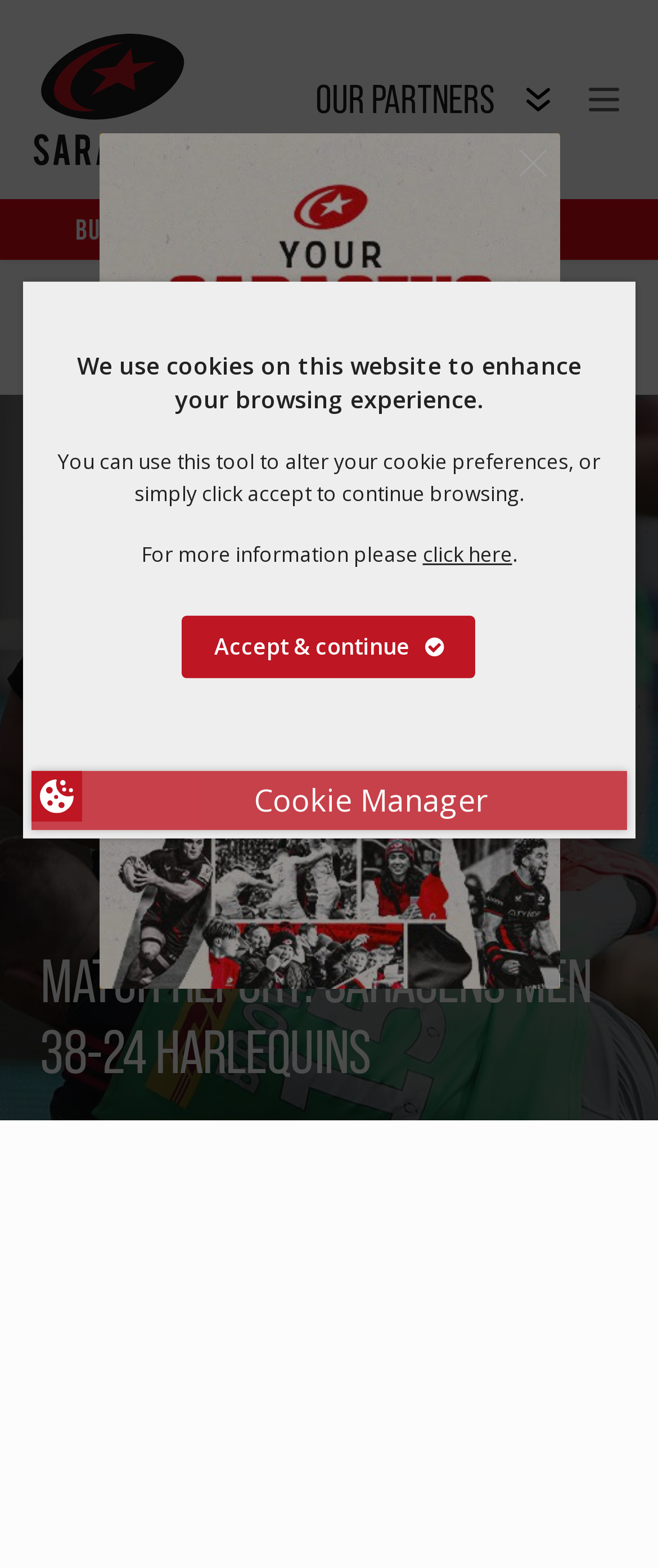Locate the bounding box coordinates of the area you need to click to fulfill this instruction: 'Click the 'LOGIN' link'. The coordinates must be in the form of four float numbers ranging from 0 to 1: [left, top, right, bottom].

[0.5, 0.127, 1.0, 0.166]